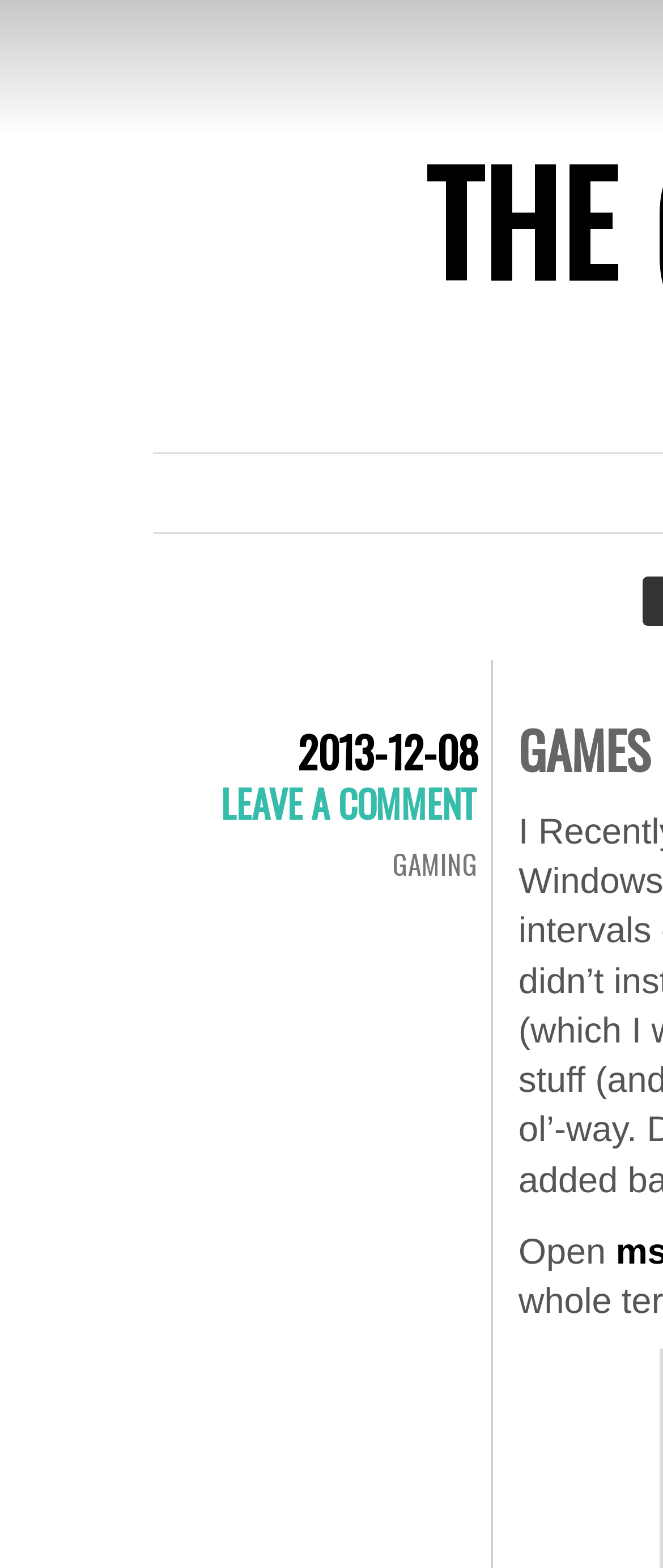Locate the bounding box coordinates for the element described below: "Leave a comment". The coordinates must be four float values between 0 and 1, formatted as [left, top, right, bottom].

[0.333, 0.495, 0.721, 0.529]